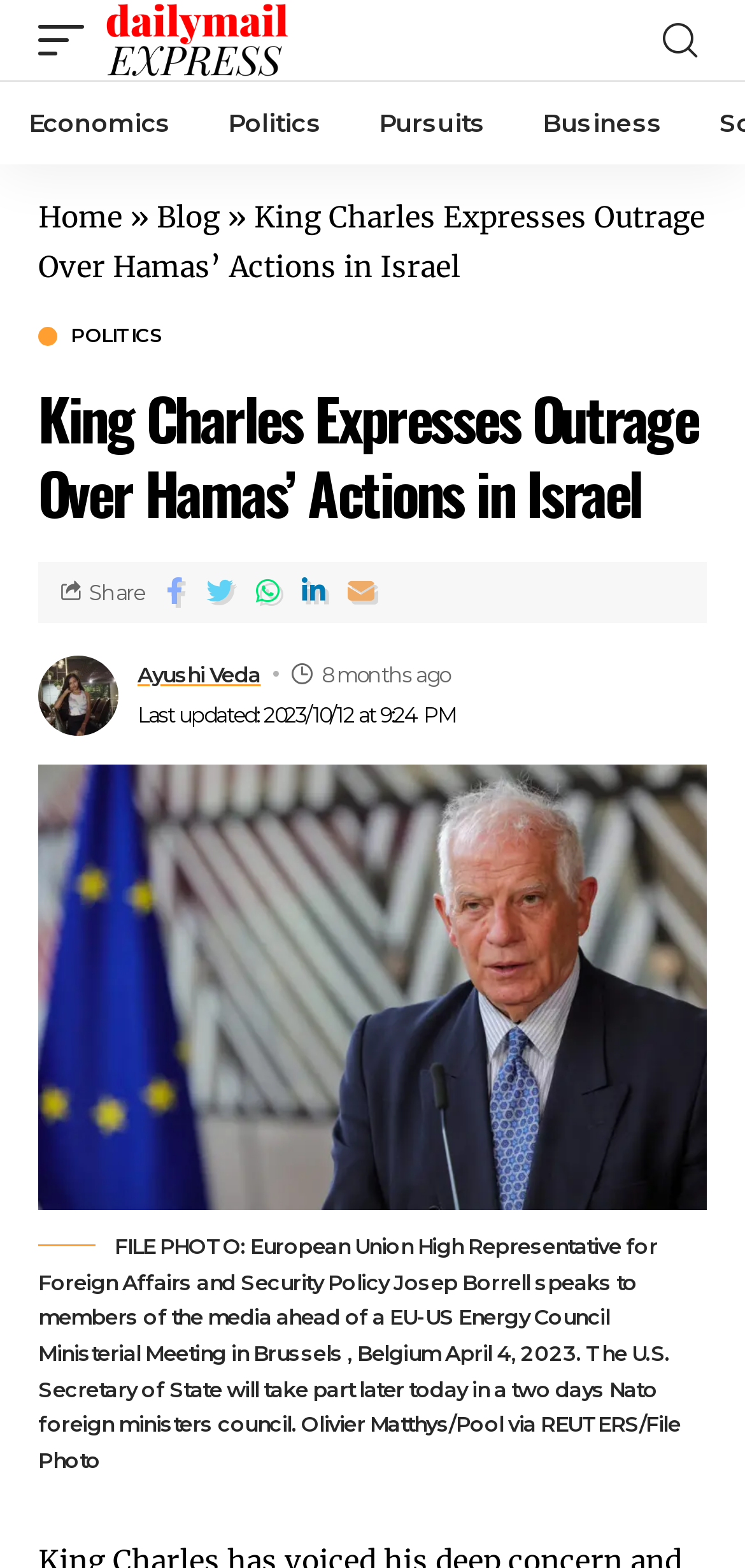Could you locate the bounding box coordinates for the section that should be clicked to accomplish this task: "Click the 'Politics' link".

[0.268, 0.052, 0.47, 0.105]